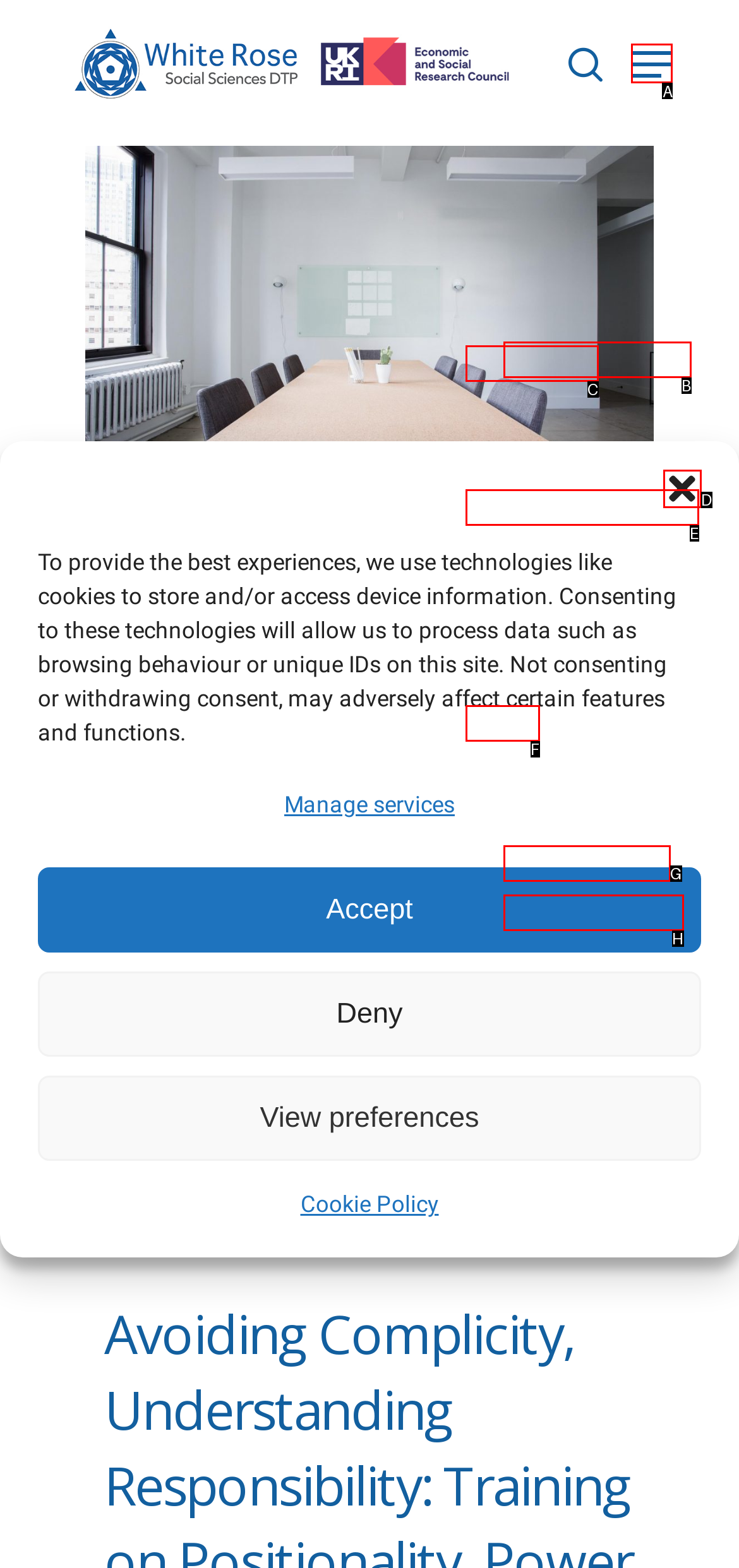Provide the letter of the HTML element that you need to click on to perform the task: View navigation menu.
Answer with the letter corresponding to the correct option.

A